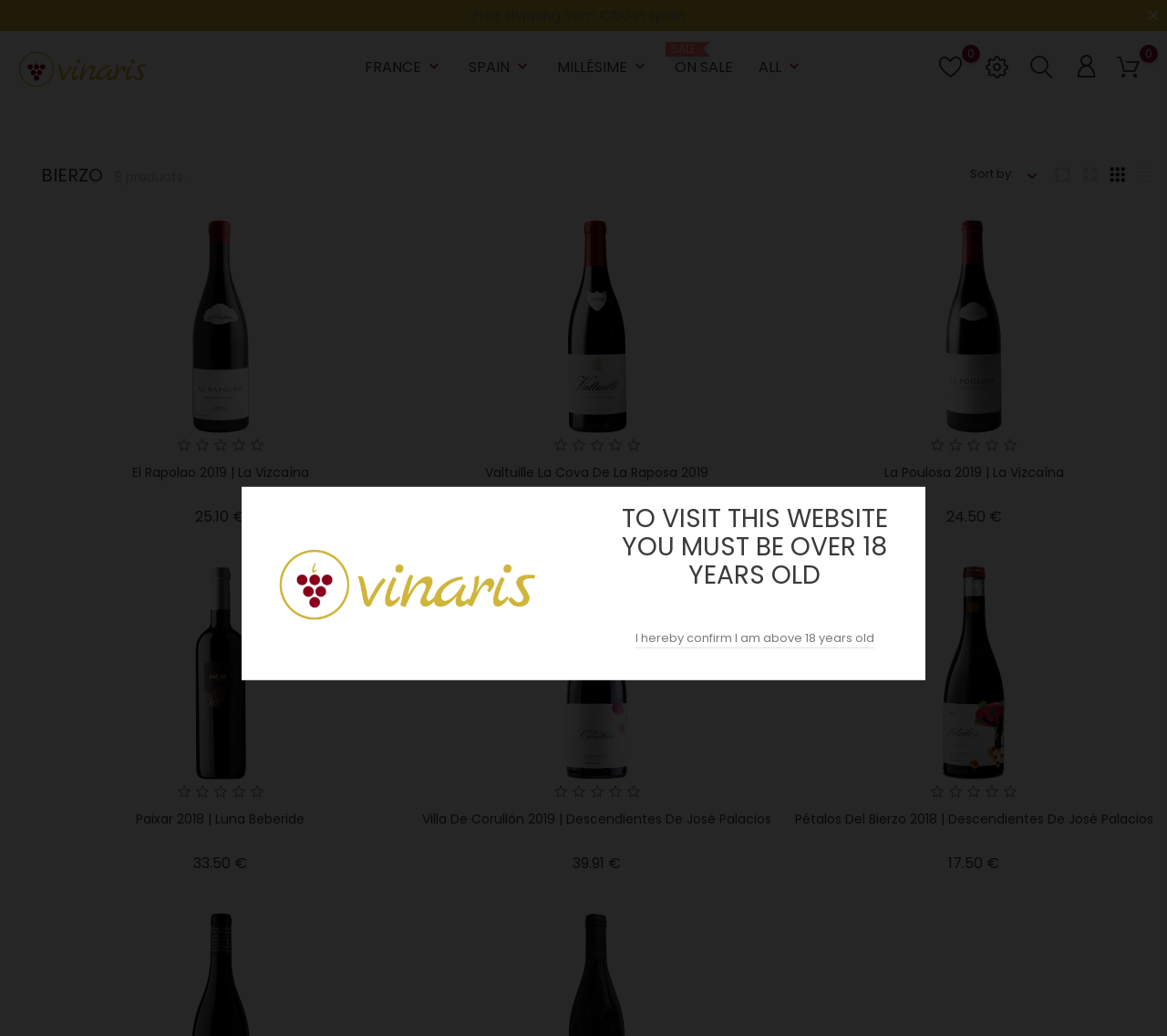Pinpoint the bounding box coordinates for the area that should be clicked to perform the following instruction: "Sort products by clicking on the 'Sort by:' button".

[0.898, 0.16, 0.922, 0.176]